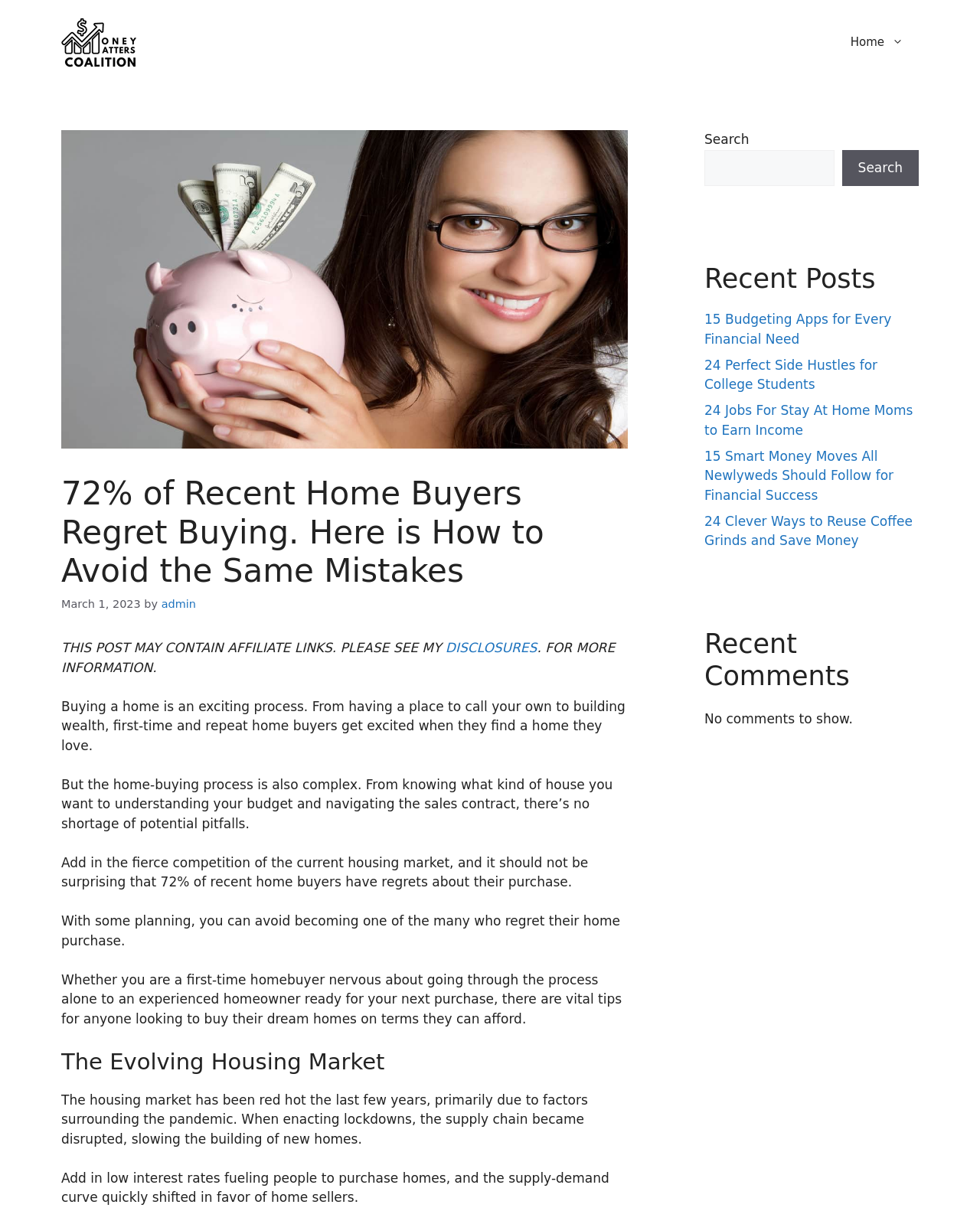Locate the bounding box coordinates of the item that should be clicked to fulfill the instruction: "Click the 'Home' link".

[0.852, 0.016, 0.938, 0.054]